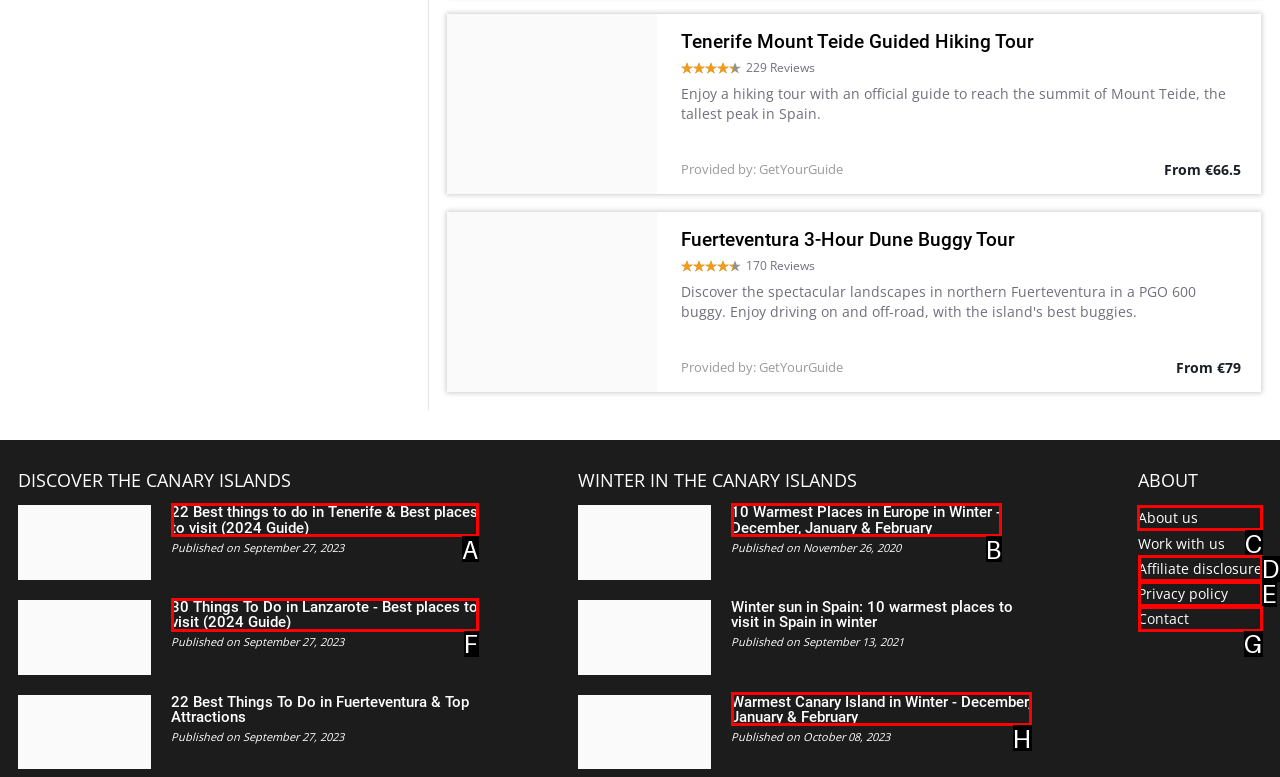Based on the task: Visit the About us page, which UI element should be clicked? Answer with the letter that corresponds to the correct option from the choices given.

C